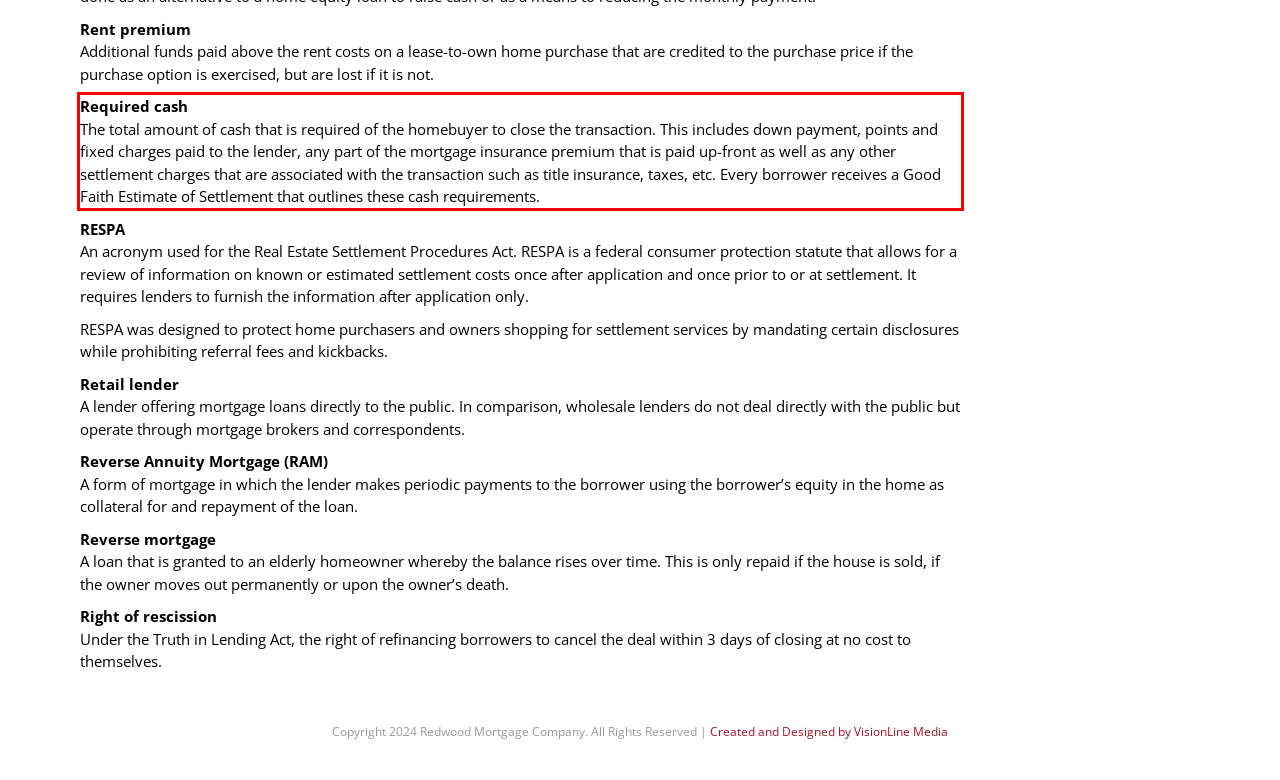You have a screenshot of a webpage, and there is a red bounding box around a UI element. Utilize OCR to extract the text within this red bounding box.

Required cash The total amount of cash that is required of the homebuyer to close the transaction. This includes down payment, points and fixed charges paid to the lender, any part of the mortgage insurance premium that is paid up-front as well as any other settlement charges that are associated with the transaction such as title insurance, taxes, etc. Every borrower receives a Good Faith Estimate of Settlement that outlines these cash requirements.